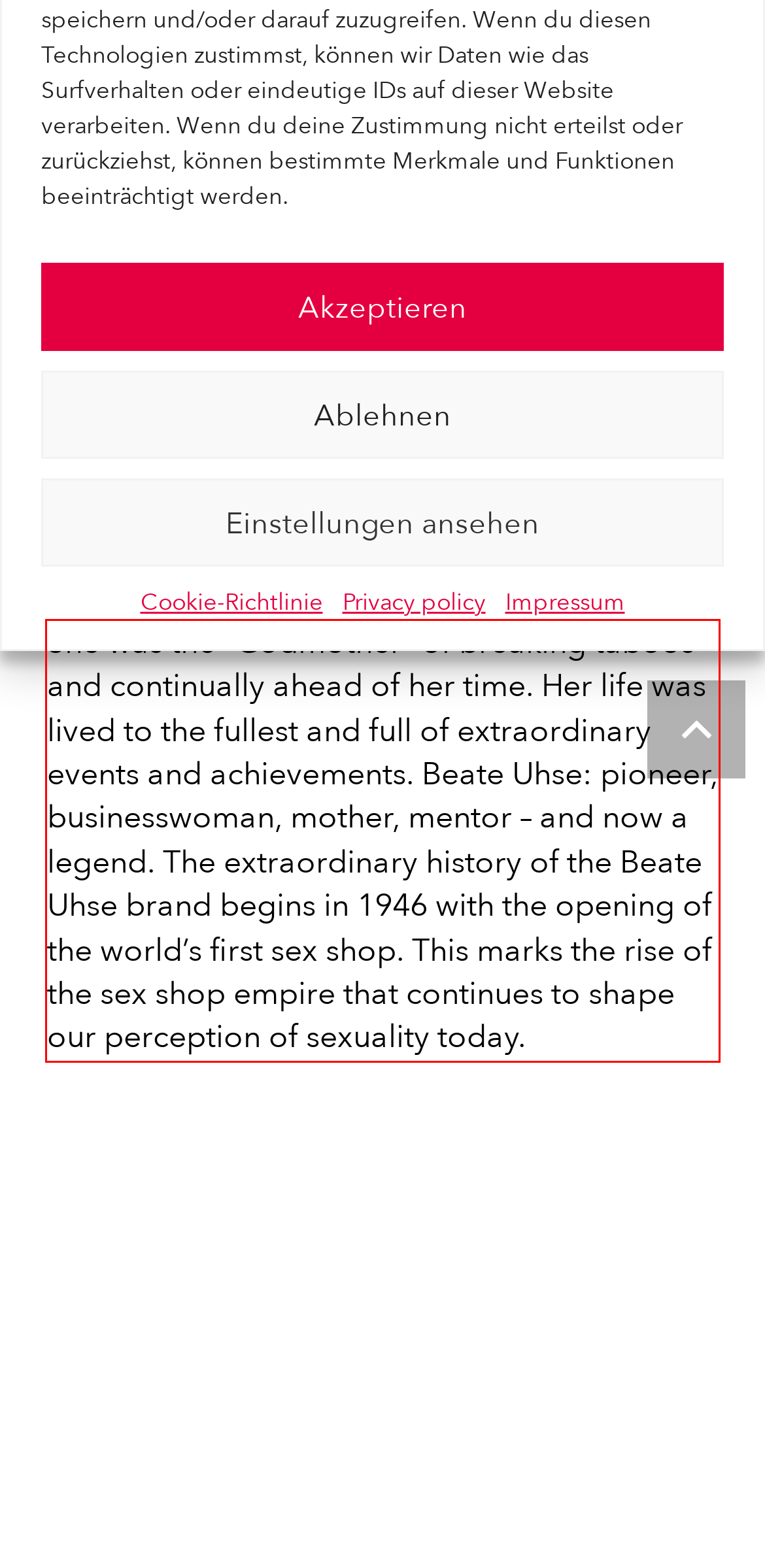Given a screenshot of a webpage containing a red bounding box, perform OCR on the text within this red bounding box and provide the text content.

She was the “Godmother” of breaking taboos and continually ahead of her time. Her life was lived to the fullest and full of extraordinary events and achievements. Beate Uhse: pioneer, businesswoman, mother, mentor – and now a legend. The extraordinary history of the Beate Uhse brand begins in 1946 with the opening of the world’s first sex shop. This marks the rise of the sex shop empire that continues to shape our perception of sexuality today.